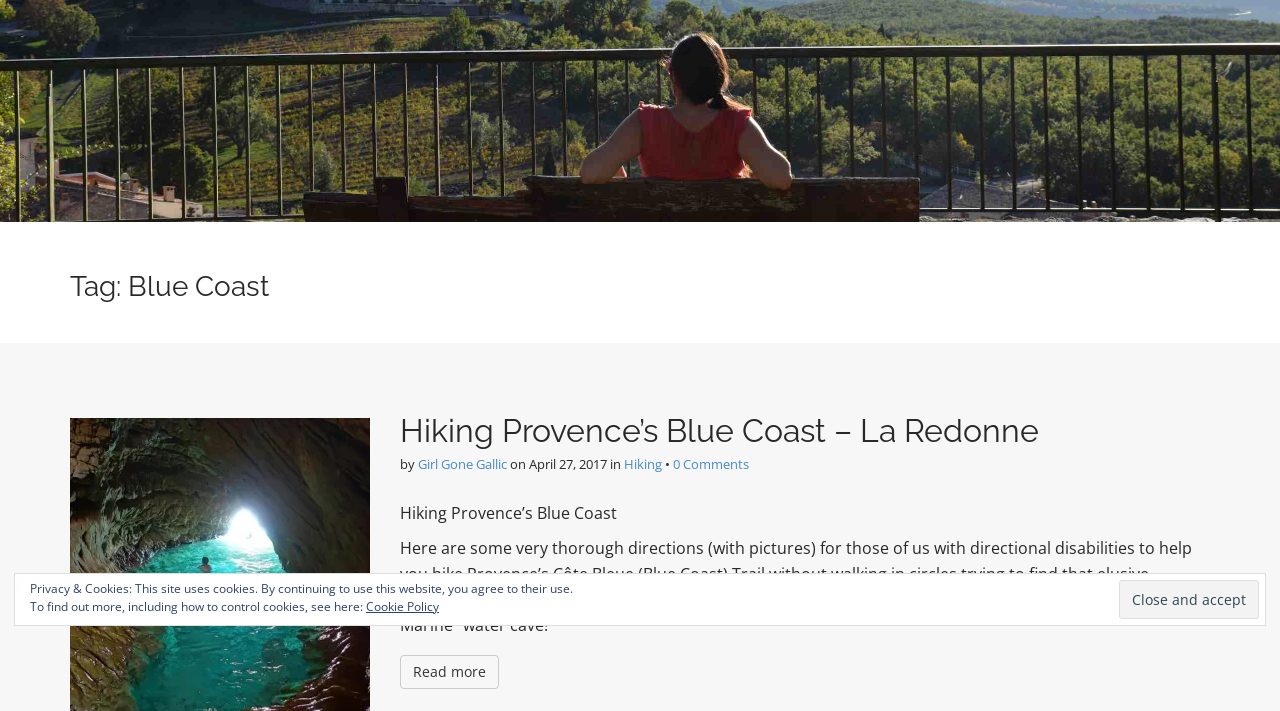Bounding box coordinates are specified in the format (top-left x, top-left y, bottom-right x, bottom-right y). All values are floating point numbers bounded between 0 and 1. Please provide the bounding box coordinate of the region this sentence describes: 0 Comments

[0.526, 0.64, 0.585, 0.665]